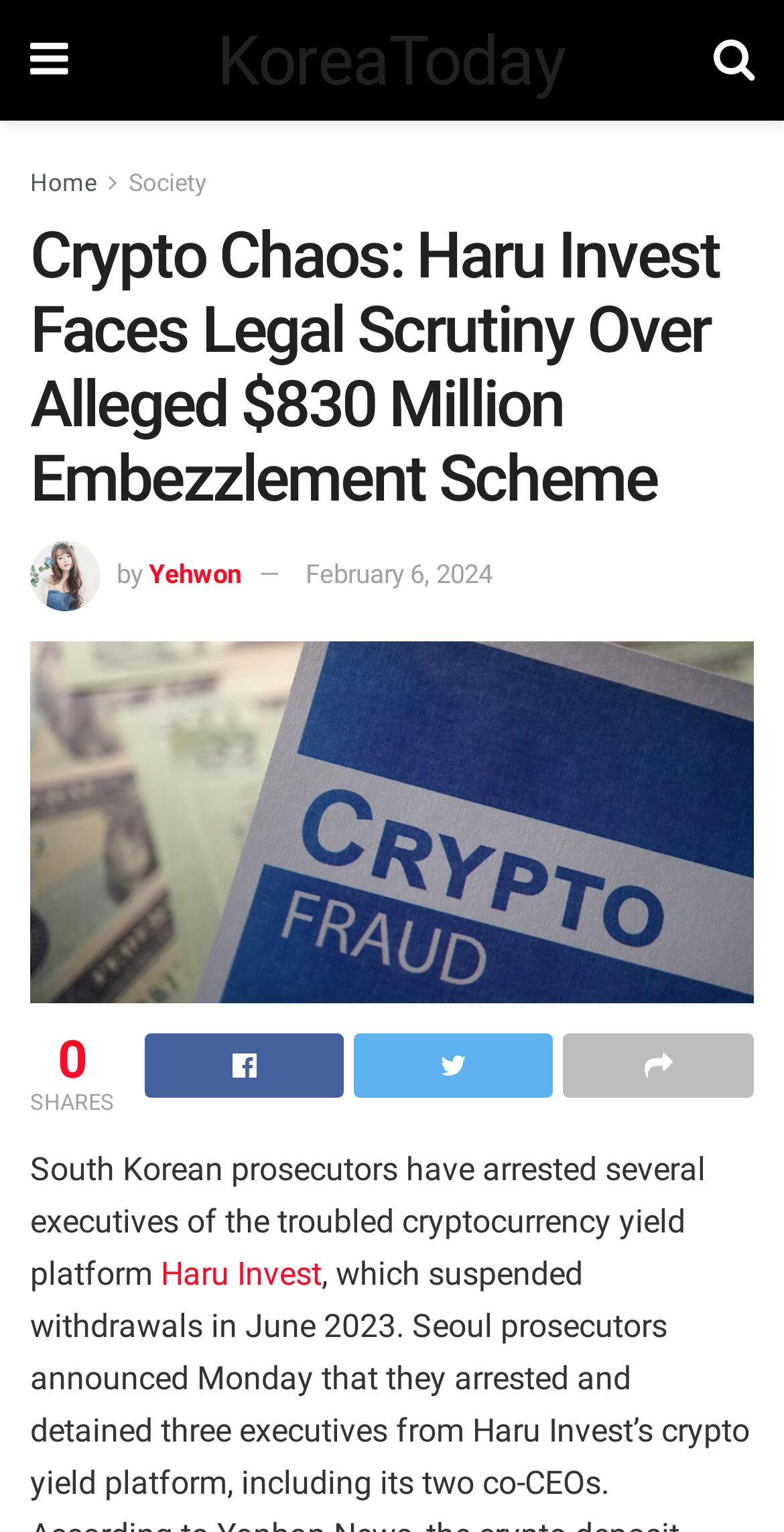Locate the primary heading on the webpage and return its text.

Crypto Chaos: Haru Invest Faces Legal Scrutiny Over Alleged $830 Million Embezzlement Scheme